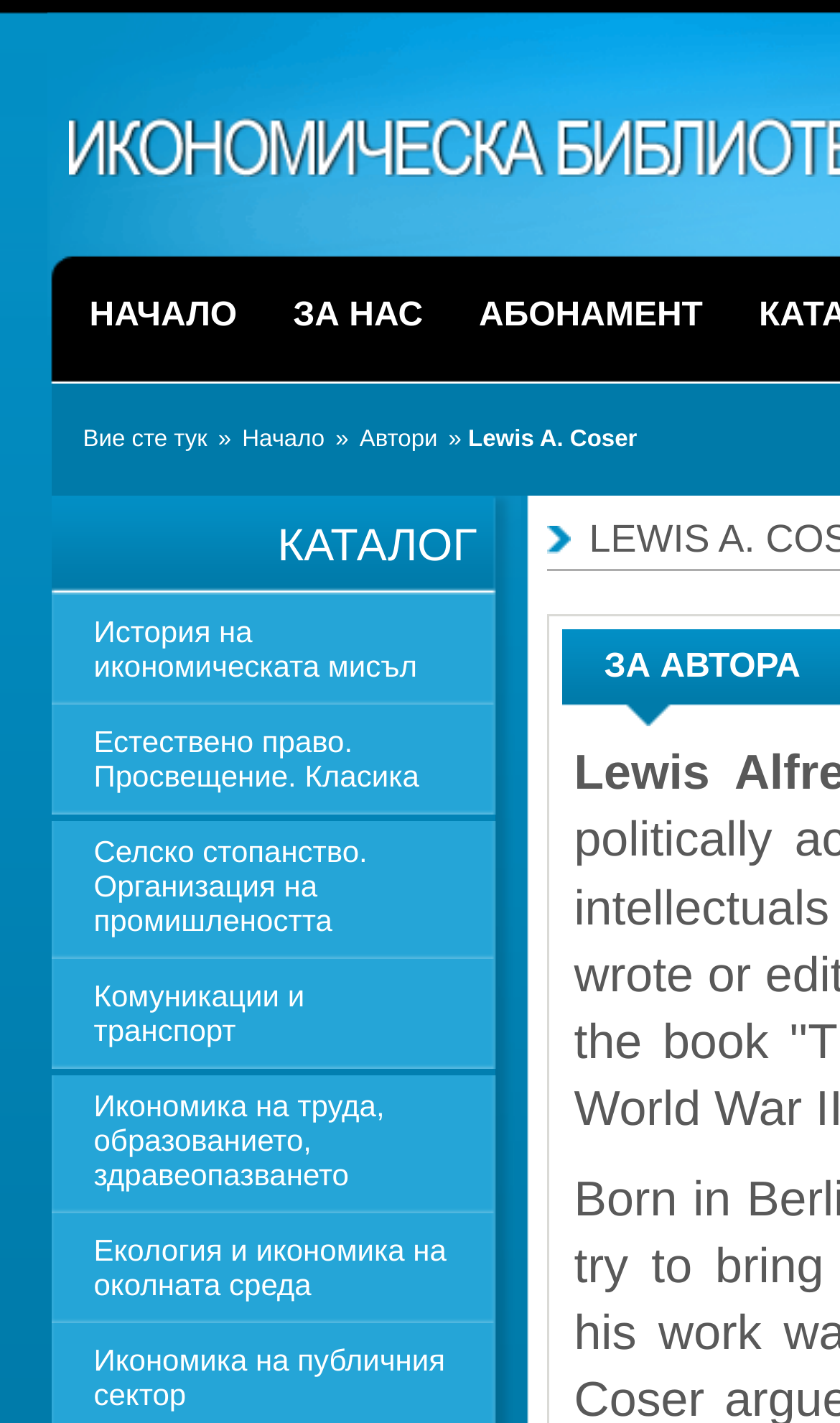Identify the bounding box coordinates of the area you need to click to perform the following instruction: "browse history of economic thought".

[0.06, 0.419, 0.588, 0.492]